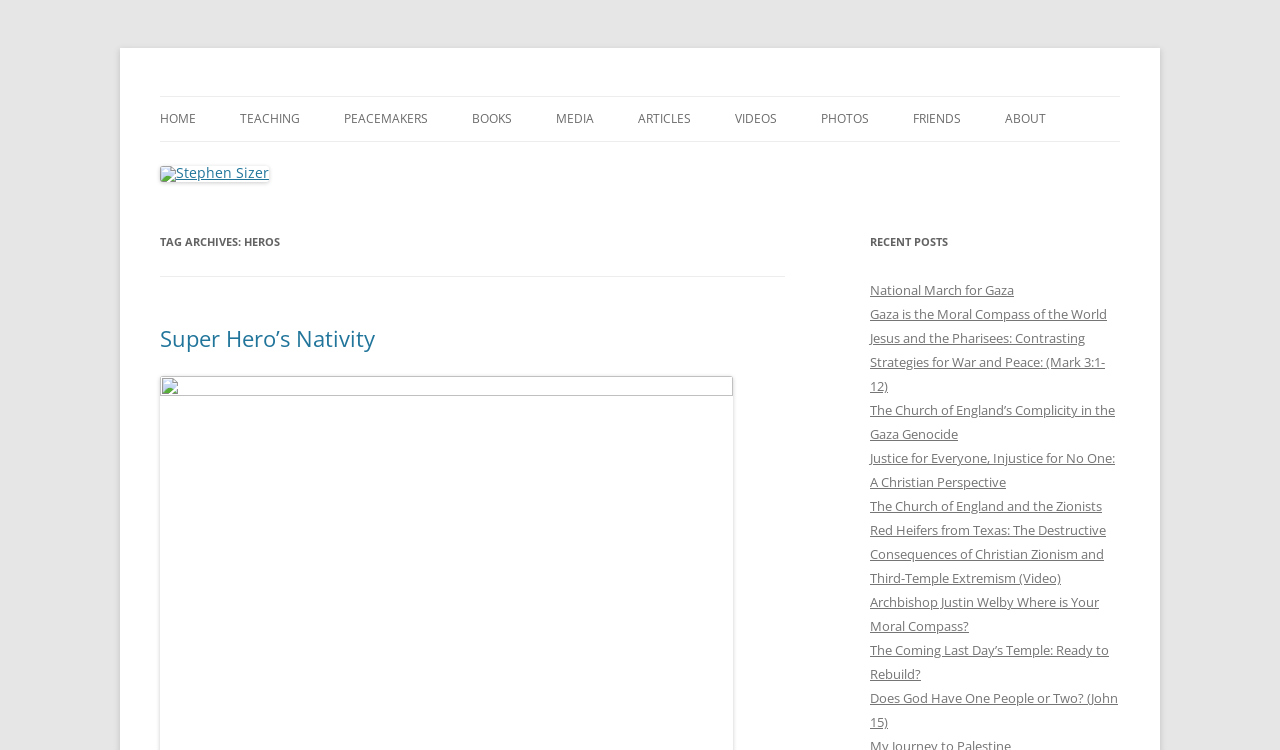Identify the bounding box coordinates for the element you need to click to achieve the following task: "Read the post about National March for Gaza". The coordinates must be four float values ranging from 0 to 1, formatted as [left, top, right, bottom].

[0.68, 0.375, 0.792, 0.399]